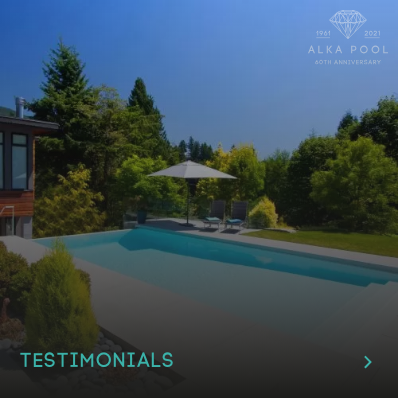Describe the image thoroughly.

The image showcases a beautifully designed built-in rectangular swimming pool, complemented by a serene landscaped environment. In the foreground, lush greenery frames the scene, including vibrant bushes and ornamental plants that add to the tranquil atmosphere. The pool is elegantly structured with clear water inviting relaxation. In the background, a charming patio area is visible, featuring comfortable lounge chairs beneath a large umbrella, ideal for enjoying sunny days. This image is part of the "Testimonials" section for ALKA POOL, celebrating their craftsmanship and the enjoyable outdoor experiences they create for their clients. The serene blue sky and the vibrant greenery enhance the overall ambiance of luxury and comfort.